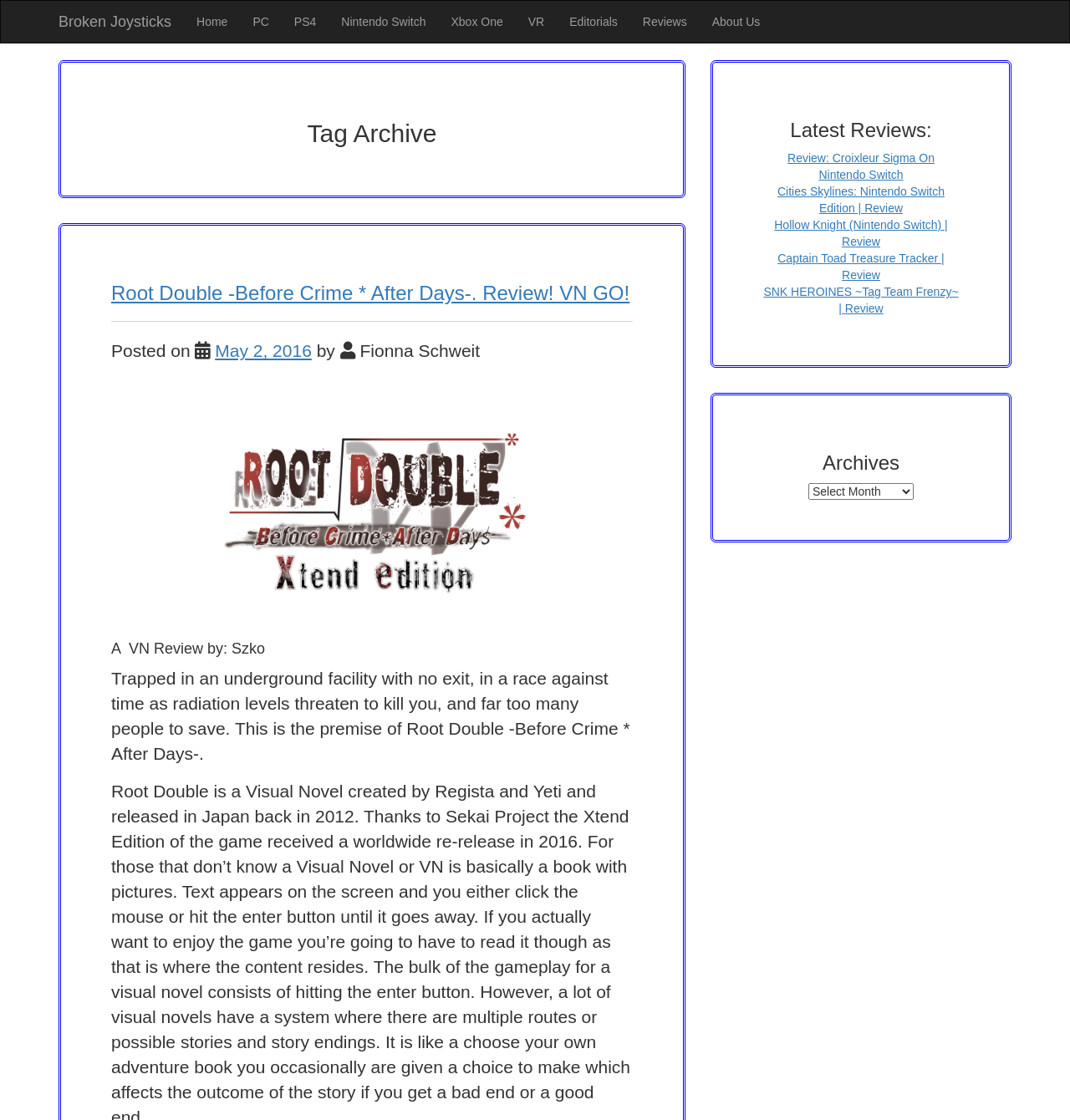Please find the bounding box coordinates of the element's region to be clicked to carry out this instruction: "read review of Root Double -Before Crime * After Days-".

[0.104, 0.251, 0.588, 0.272]